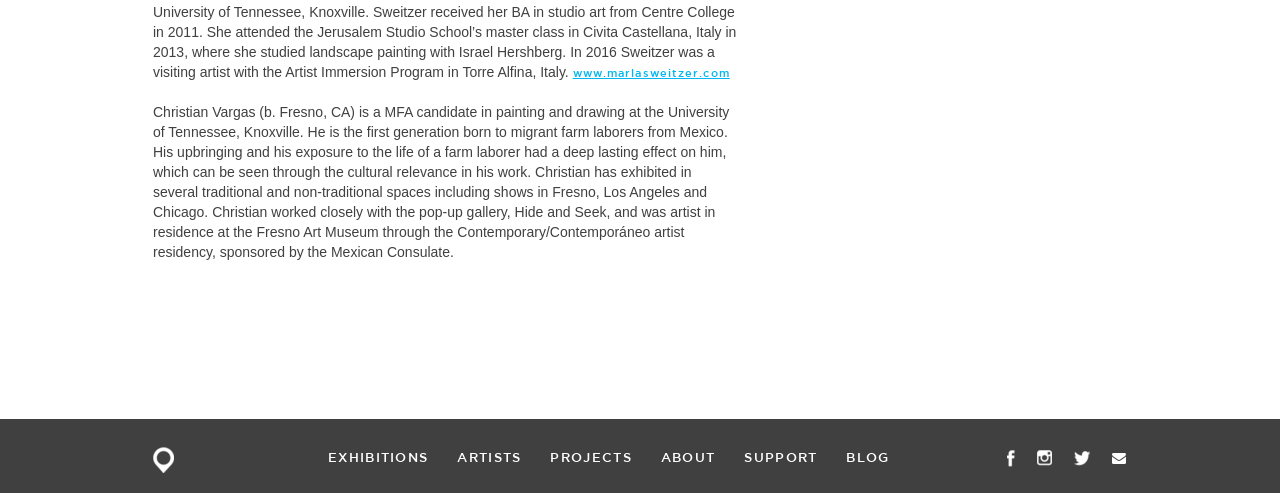Bounding box coordinates should be in the format (top-left x, top-left y, bottom-right x, bottom-right y) and all values should be floating point numbers between 0 and 1. Determine the bounding box coordinate for the UI element described as: How To Play

None